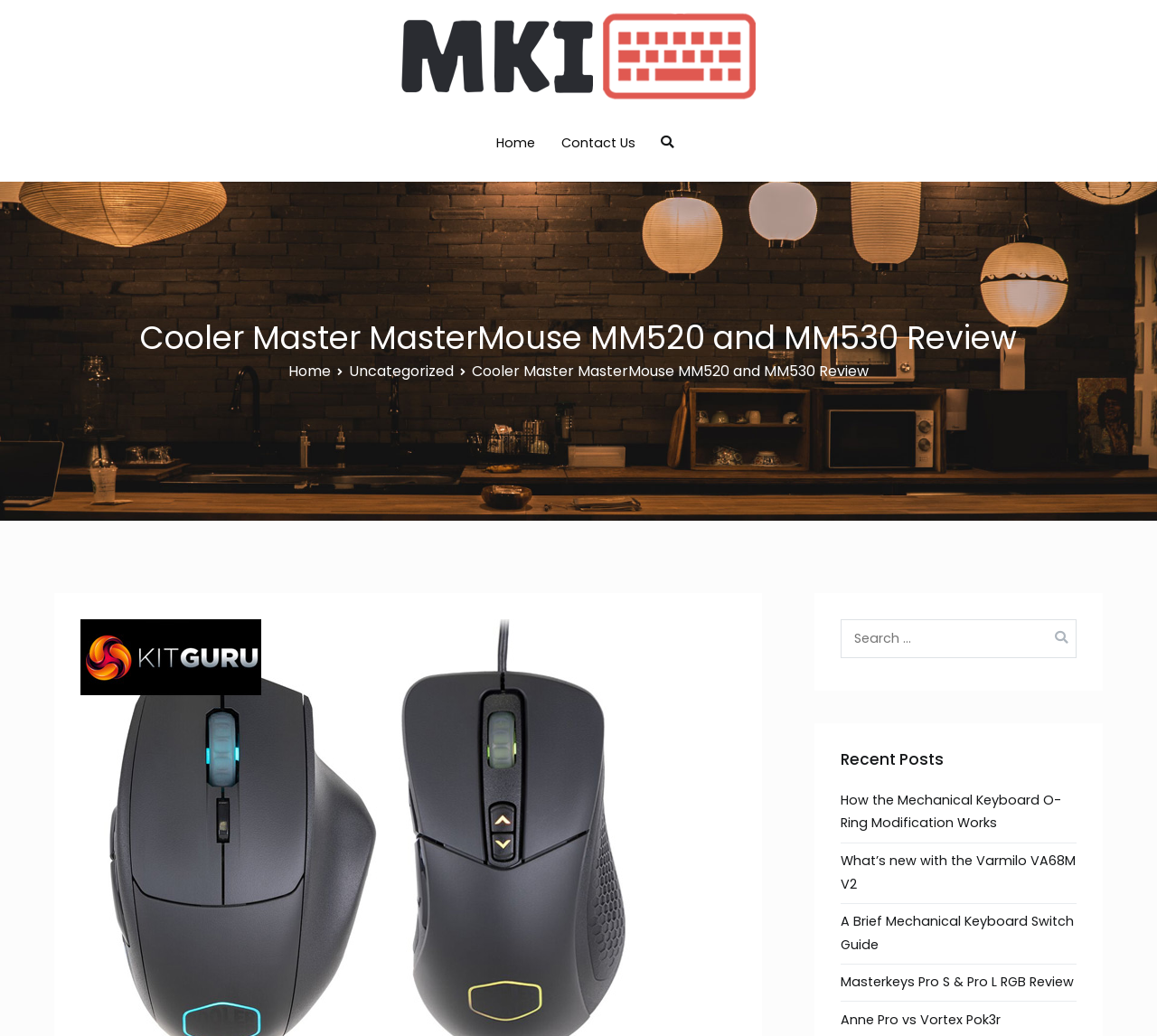What is the first word of the main heading?
Based on the visual content, answer with a single word or a brief phrase.

Cooler